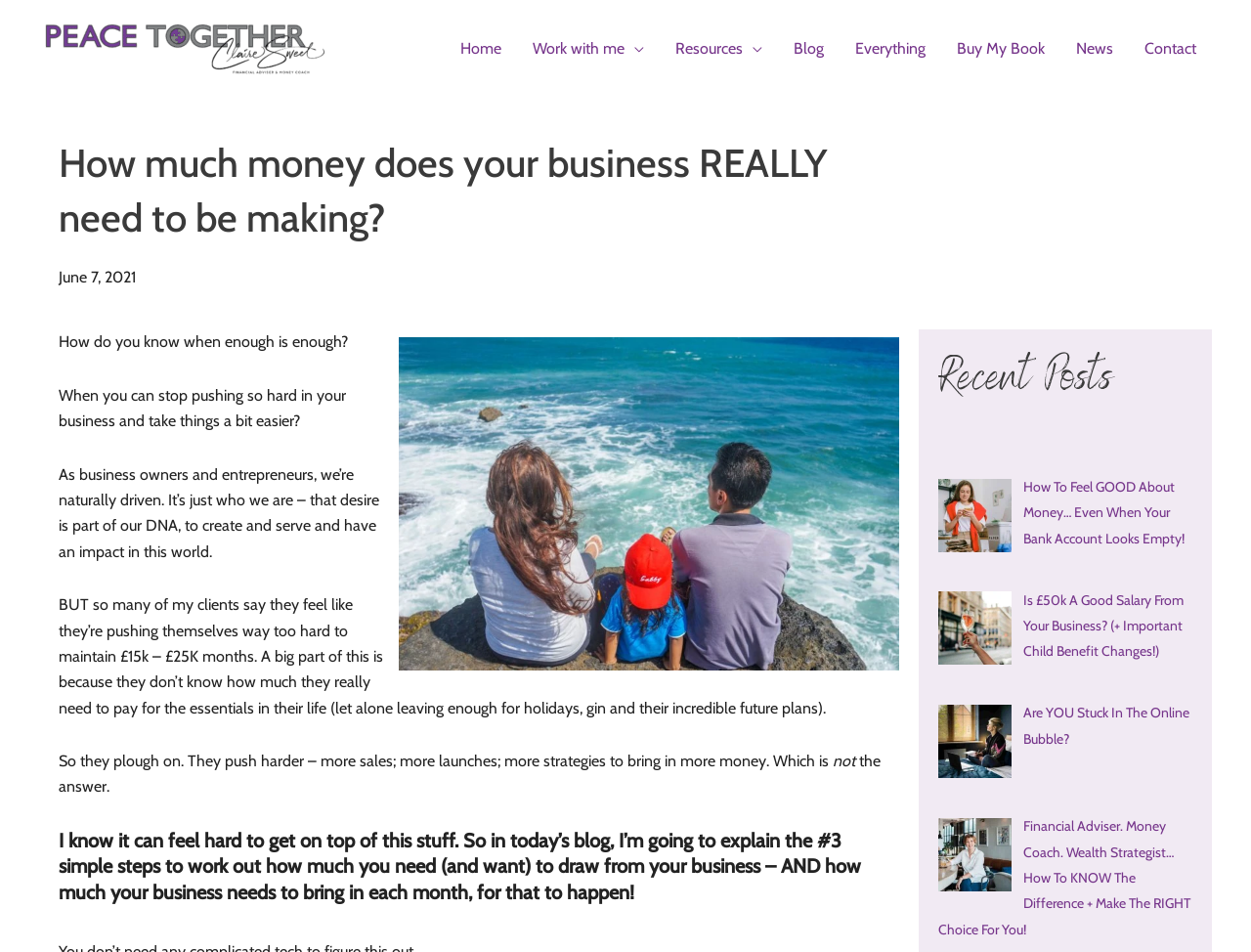Please identify the bounding box coordinates of the element's region that I should click in order to complete the following instruction: "Check out the 'Recent Posts'". The bounding box coordinates consist of four float numbers between 0 and 1, i.e., [left, top, right, bottom].

[0.75, 0.367, 0.953, 0.434]